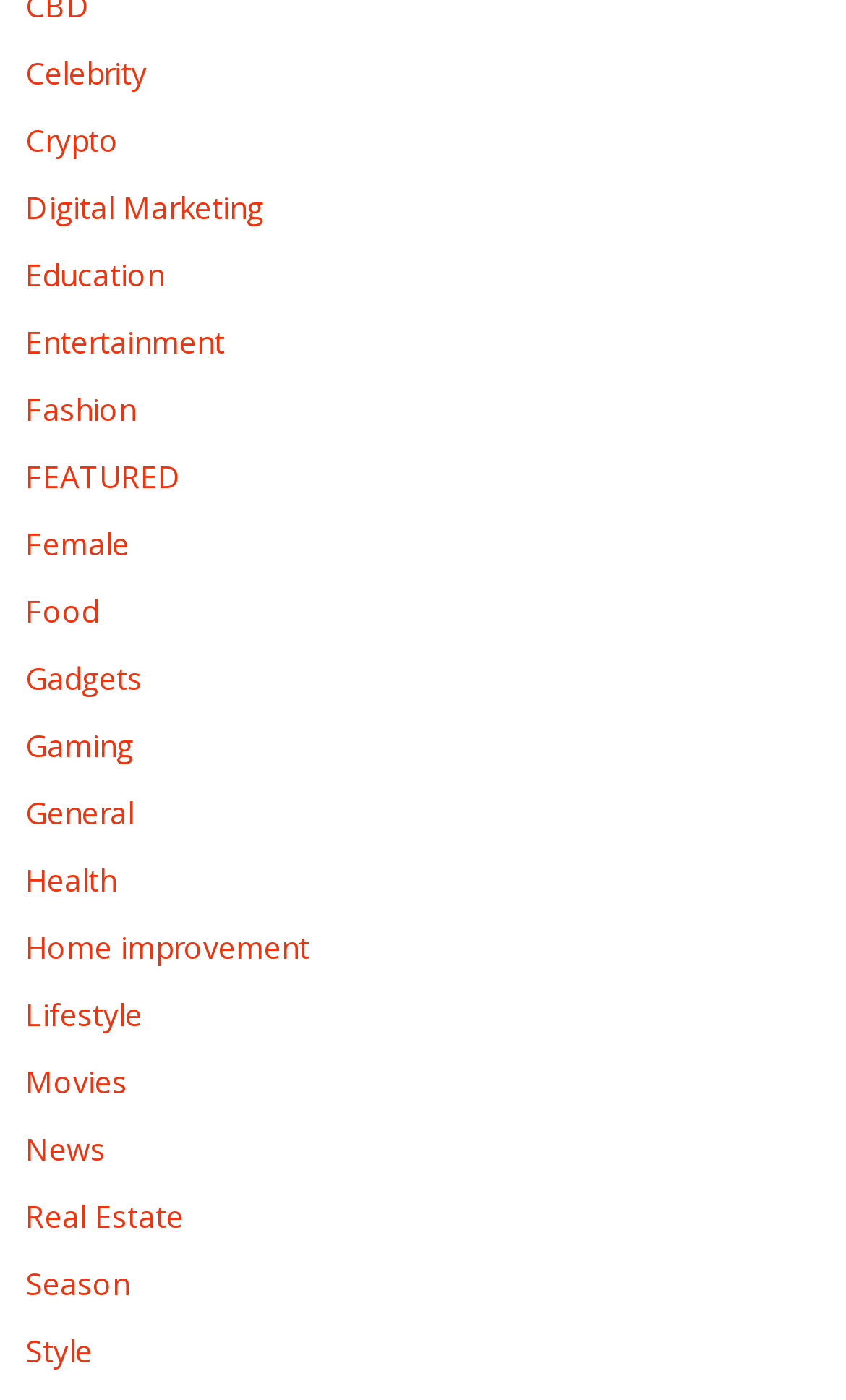Is there a category related to health?
Respond with a short answer, either a single word or a phrase, based on the image.

Yes